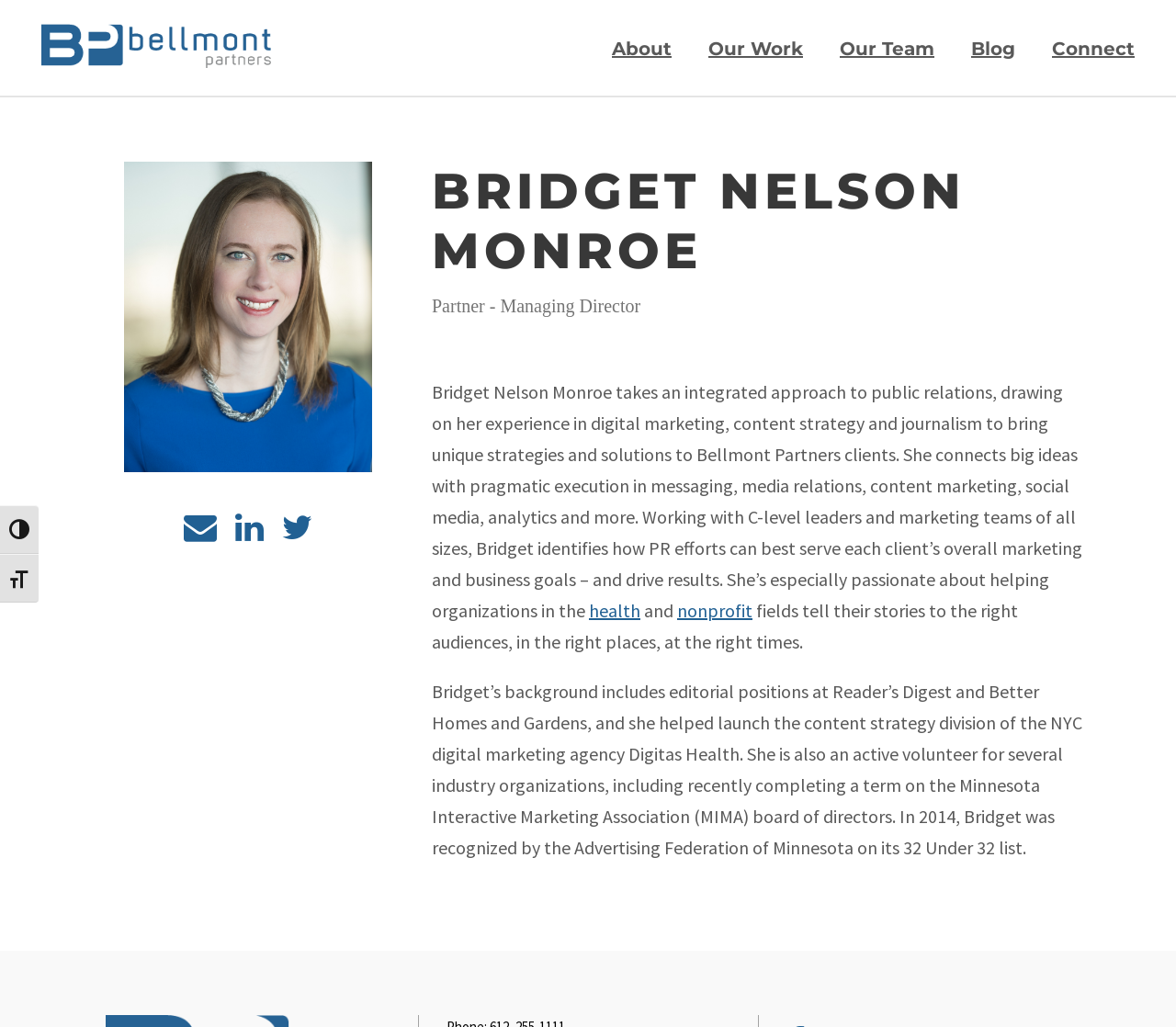Locate the bounding box coordinates of the clickable area to execute the instruction: "View Bridget's headshot". Provide the coordinates as four float numbers between 0 and 1, represented as [left, top, right, bottom].

[0.105, 0.157, 0.316, 0.459]